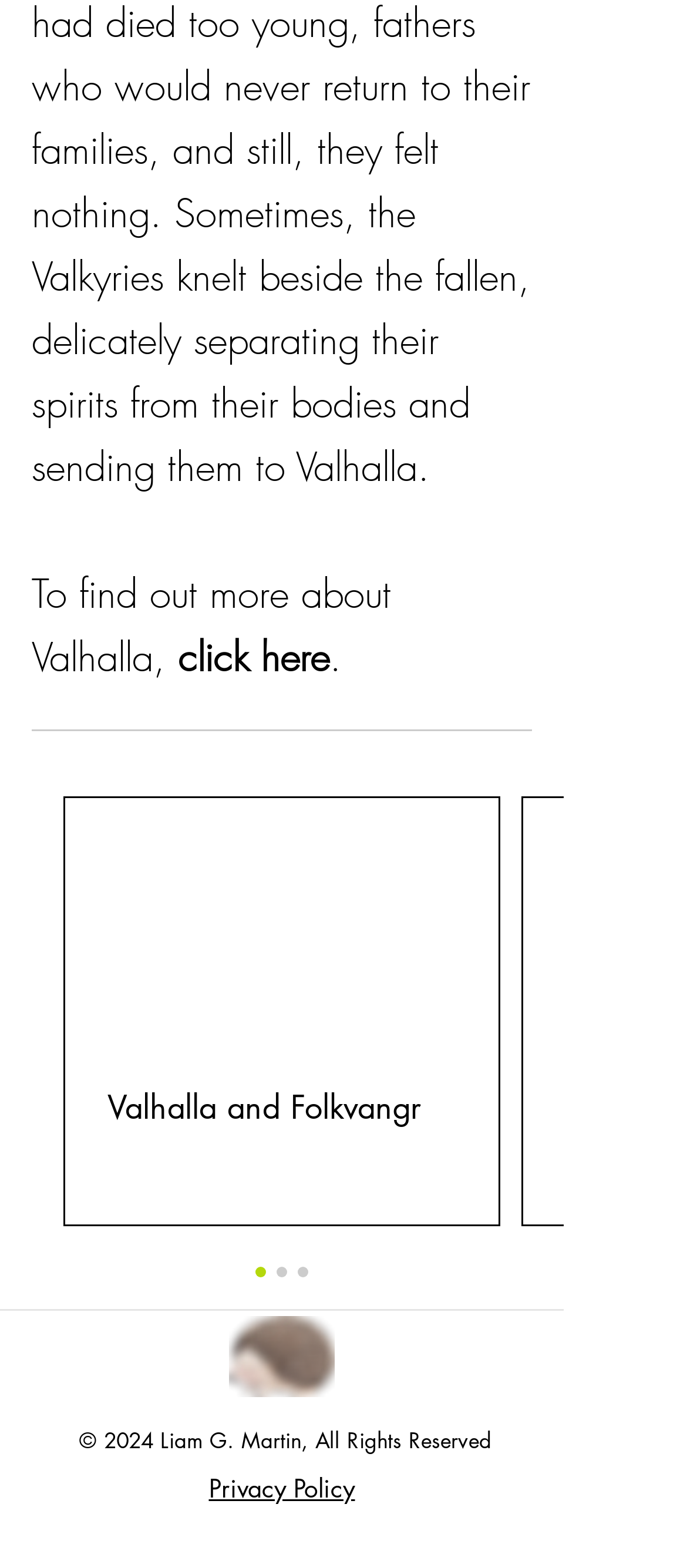What is the author of the copyright?
Using the image, provide a concise answer in one word or a short phrase.

Liam G. Martin